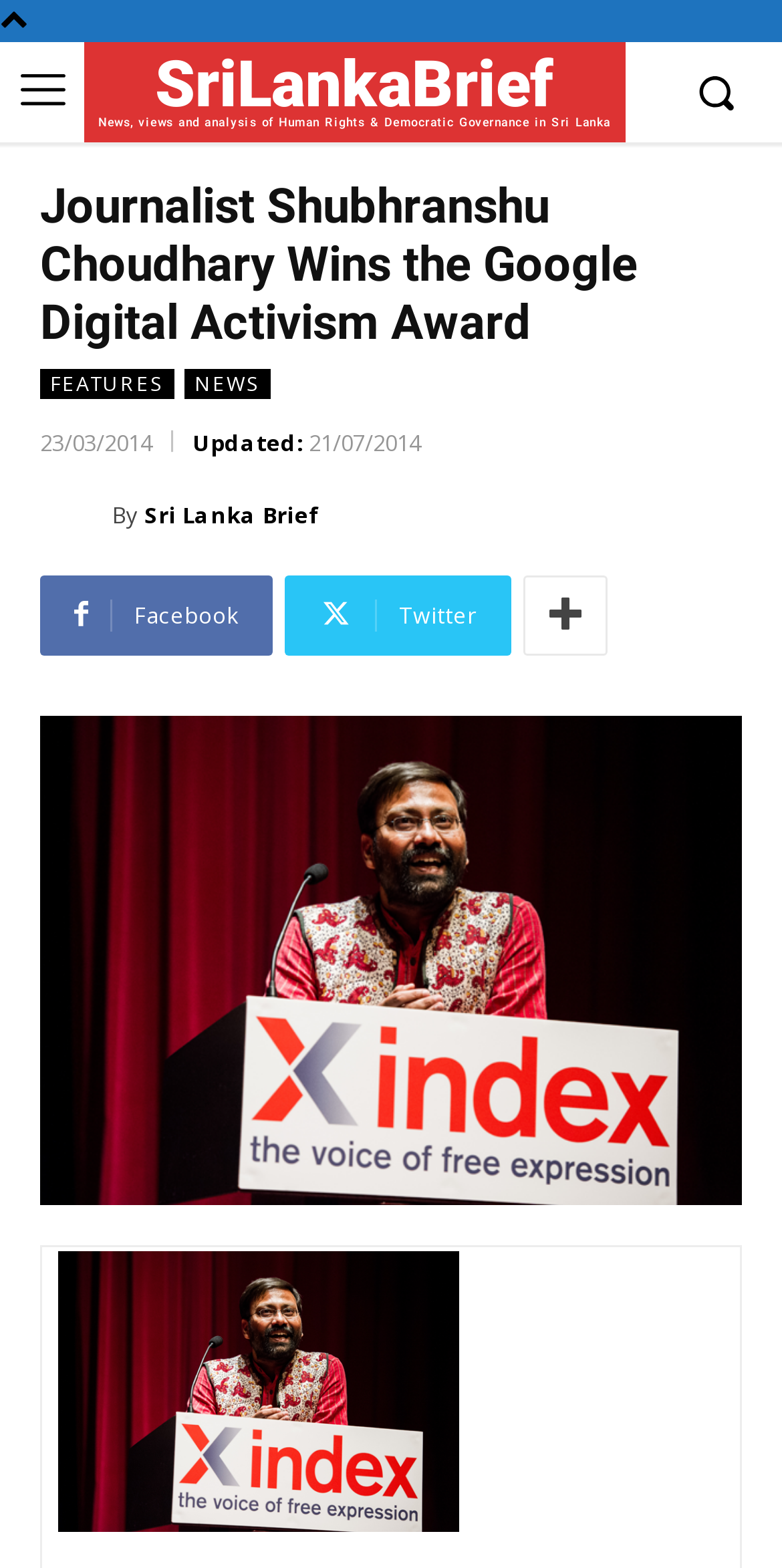Please locate and generate the primary heading on this webpage.

Journalist Shubhranshu Choudhary Wins the Google Digital Activism Award